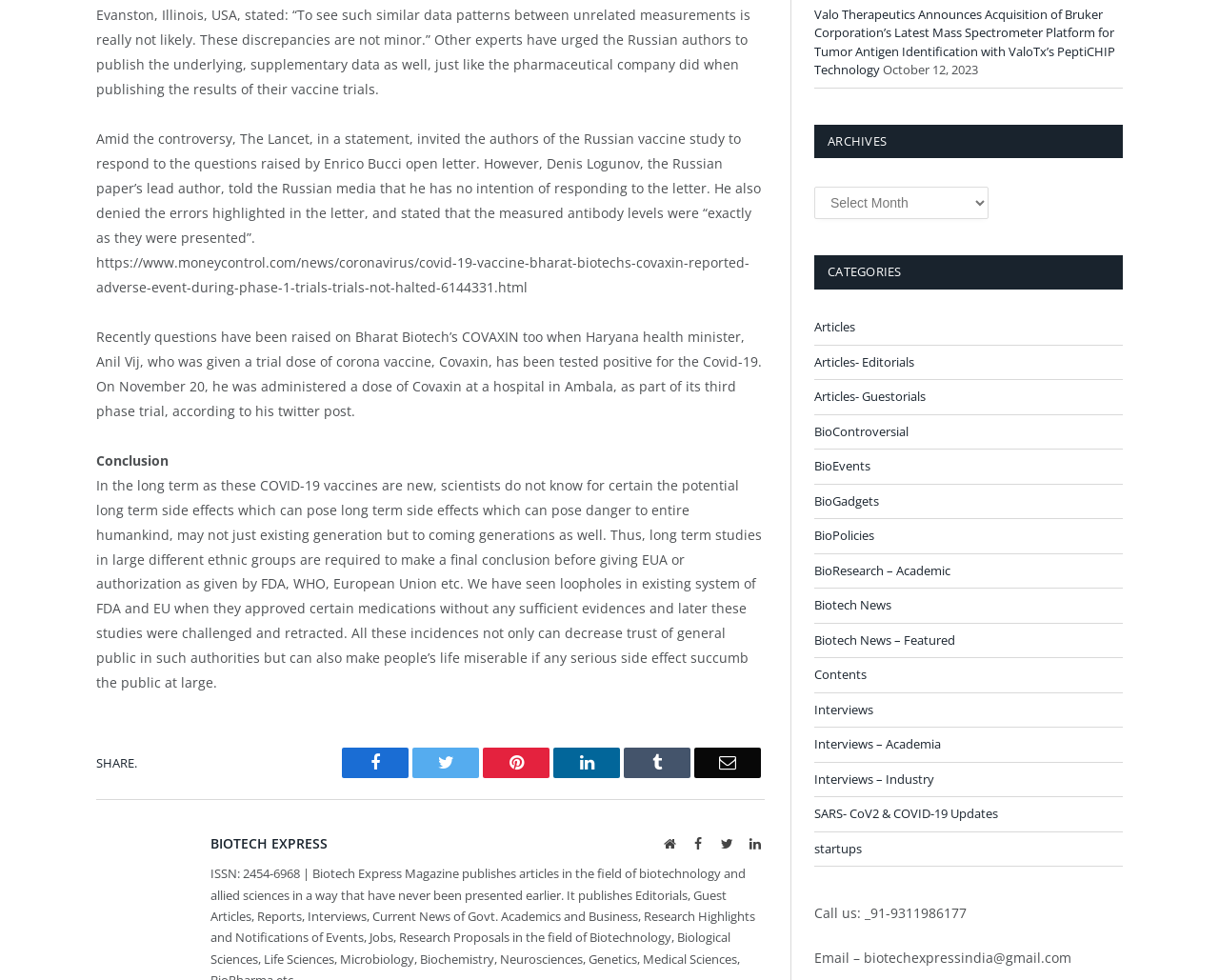What is the contact information provided on the webpage?
Using the information from the image, provide a comprehensive answer to the question.

The webpage provides a phone number '_91-9311986177' and an email address 'biotechexpressindia@gmail.com' as contact information.